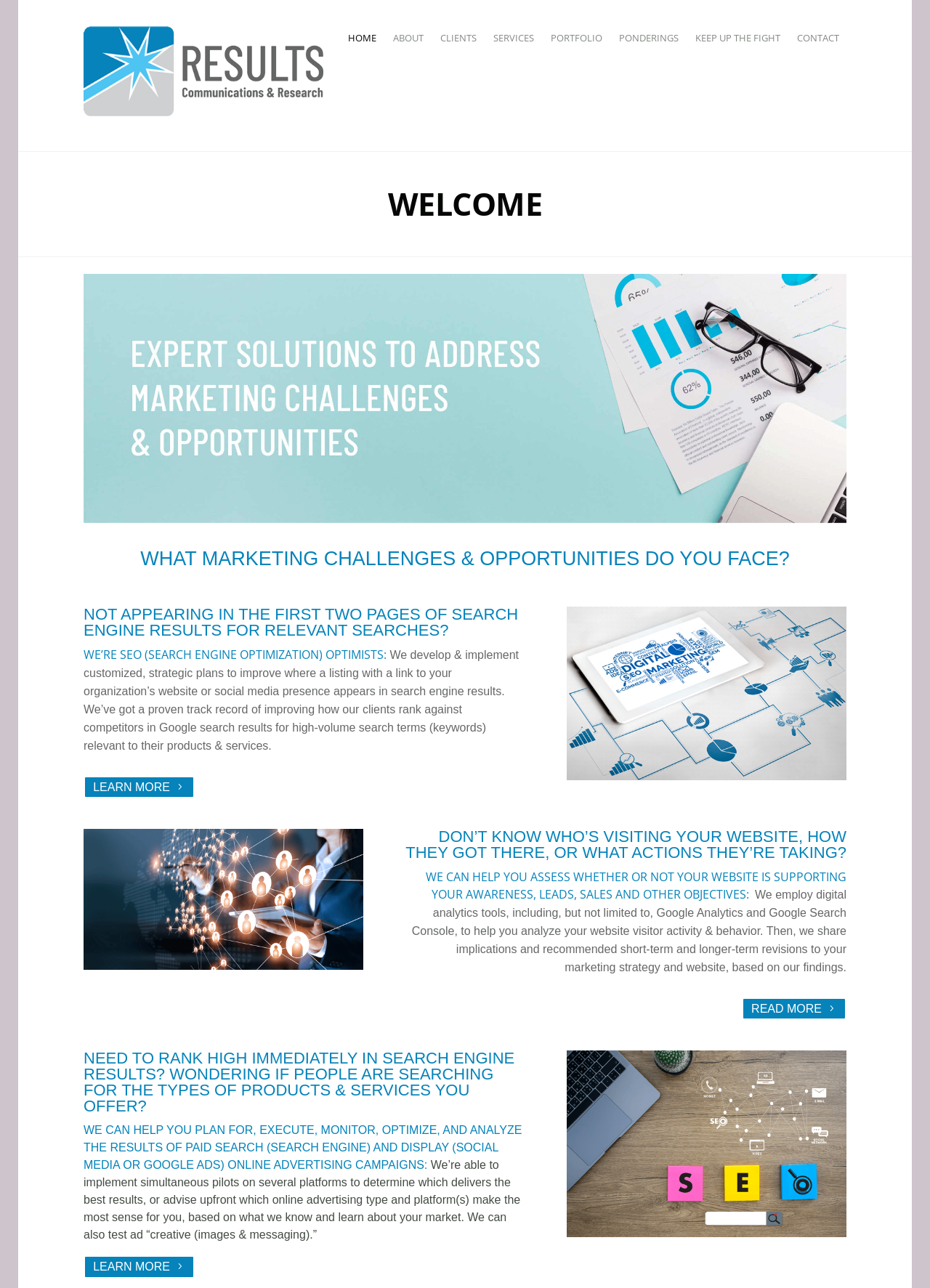Carefully observe the image and respond to the question with a detailed answer:
What type of analytics tools does the company use?

According to the webpage content, the company employs digital analytics tools, including Google Analytics and Google Search Console, to help clients analyze their website visitor activity and behavior.